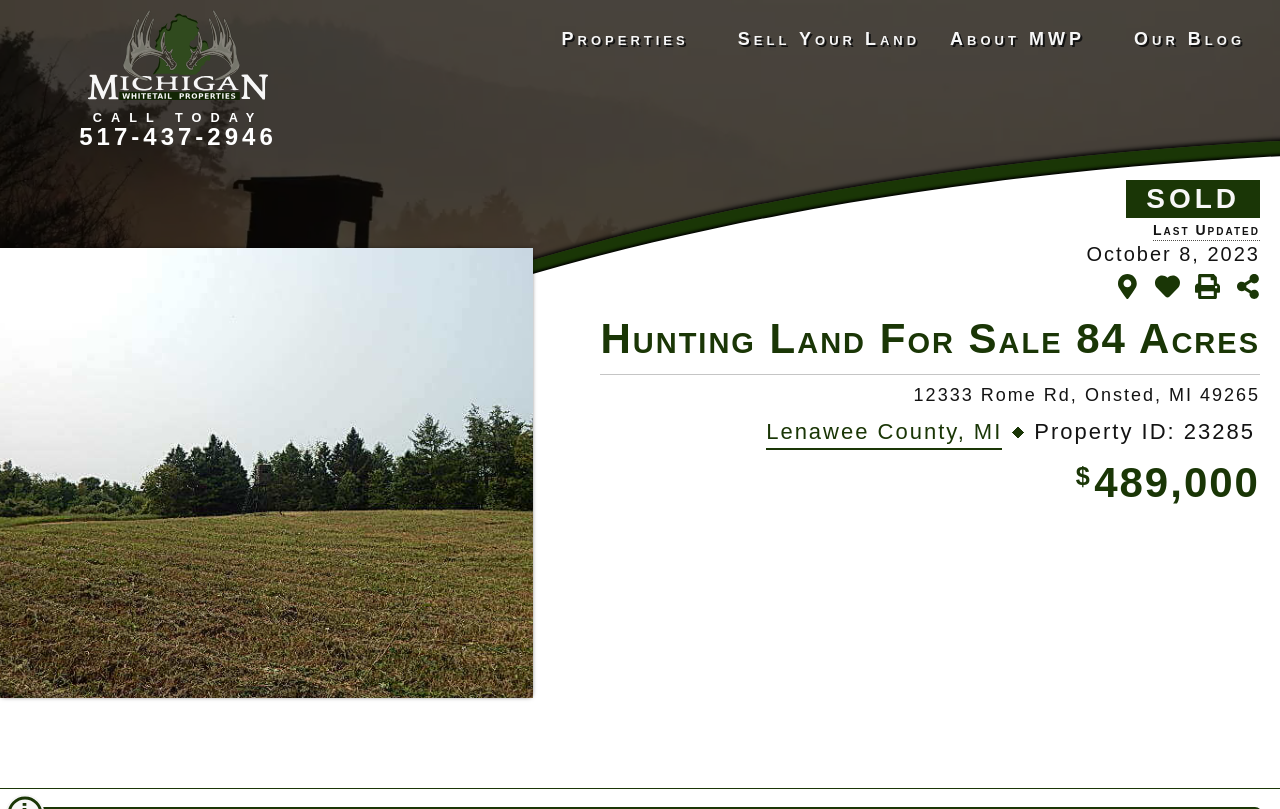Please identify the bounding box coordinates of the element's region that should be clicked to execute the following instruction: "View properties". The bounding box coordinates must be four float numbers between 0 and 1, i.e., [left, top, right, bottom].

[0.469, 0.025, 0.568, 0.072]